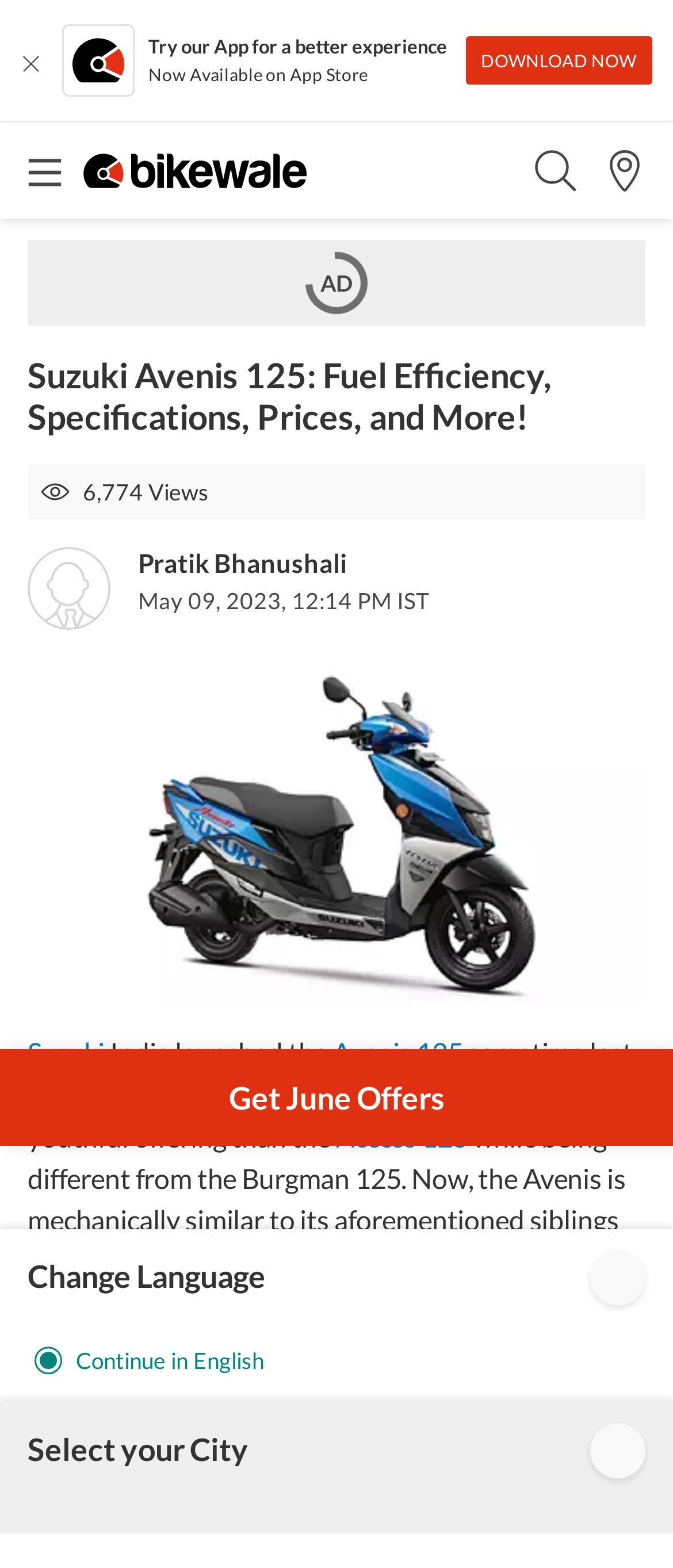Please mark the clickable region by giving the bounding box coordinates needed to complete this instruction: "Read 'How to make your beard soft and straight?'".

None